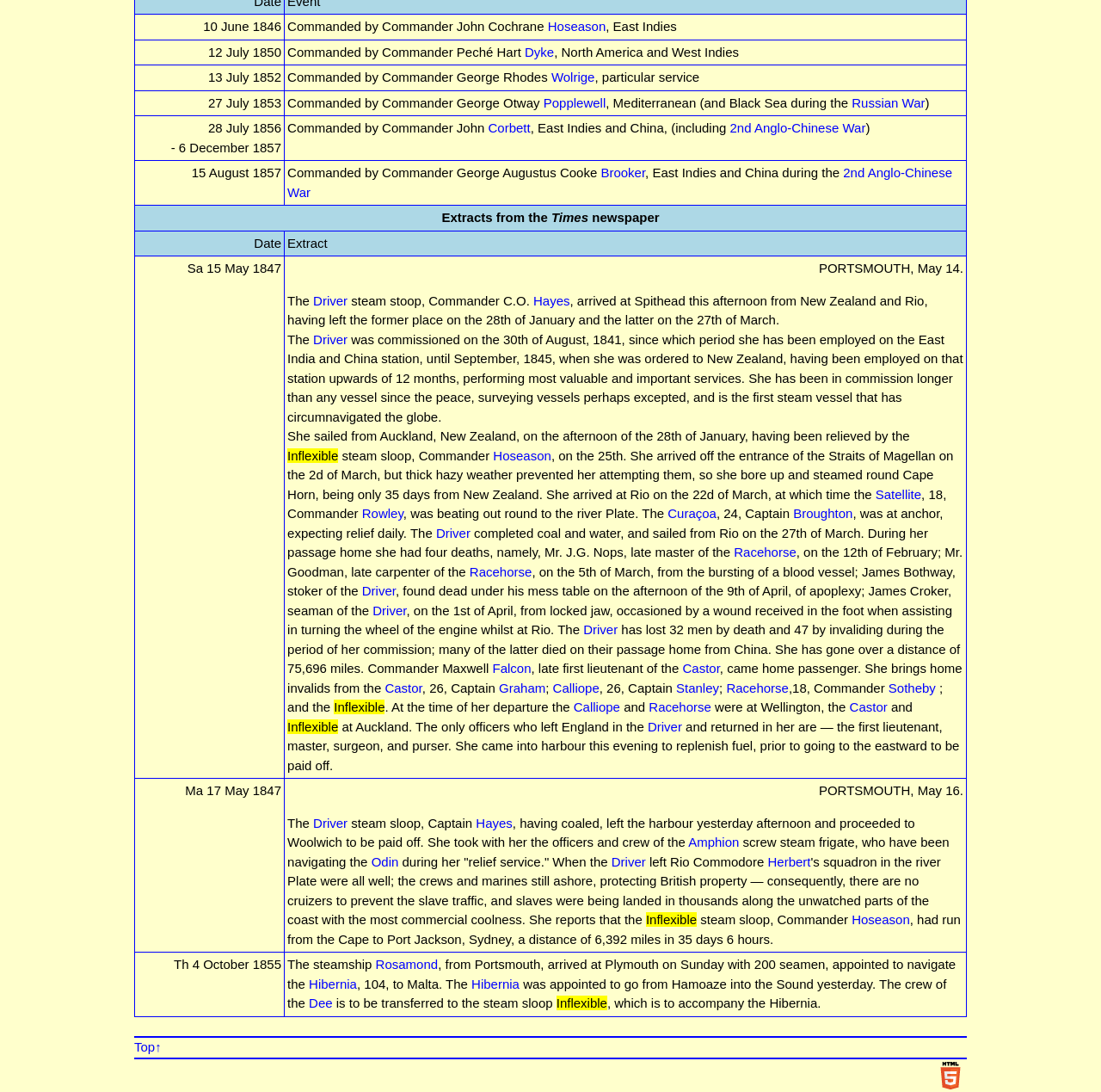Using the description "Racehorse", predict the bounding box of the relevant HTML element.

[0.66, 0.623, 0.716, 0.636]